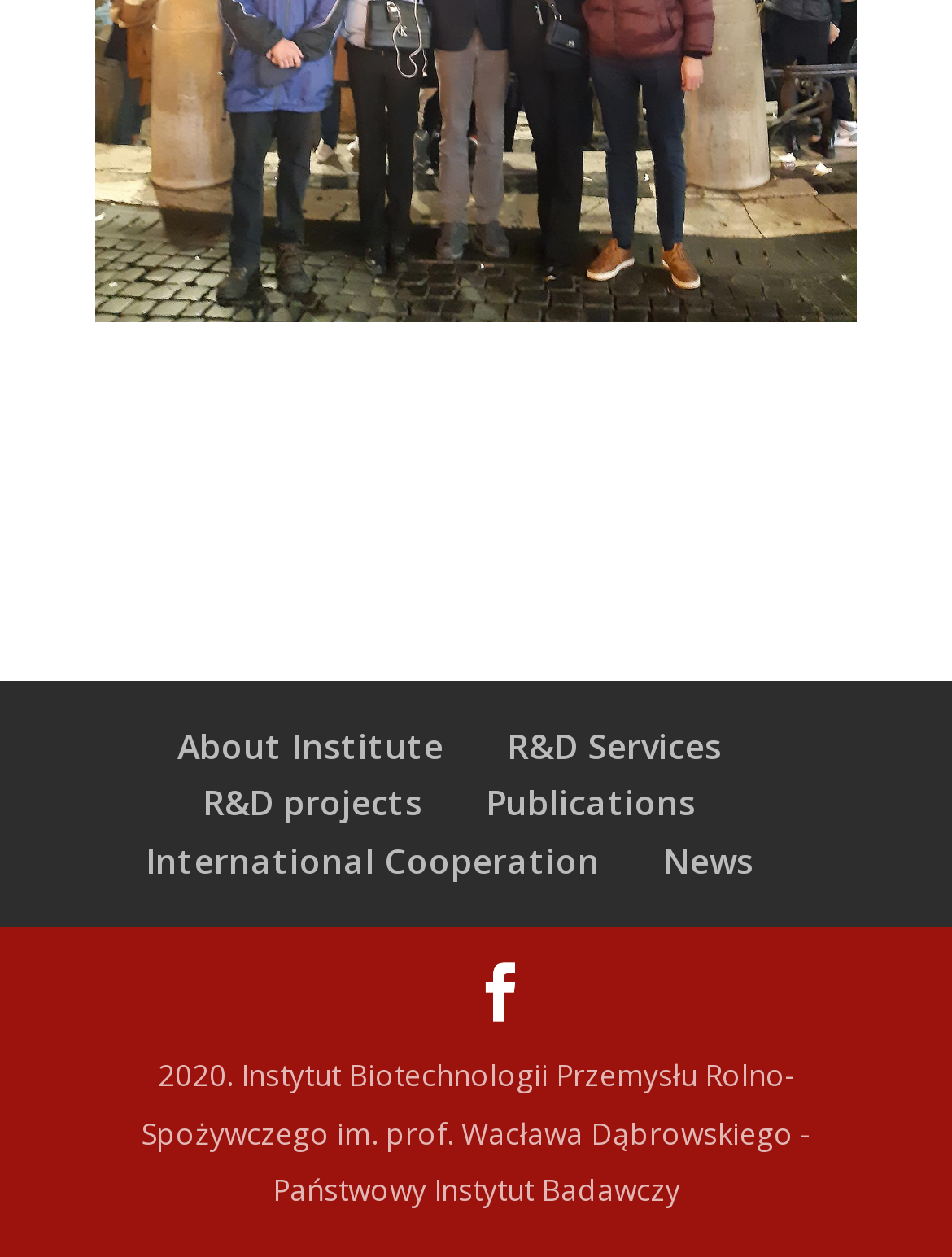Answer this question in one word or a short phrase: In what year was the institute established?

2020